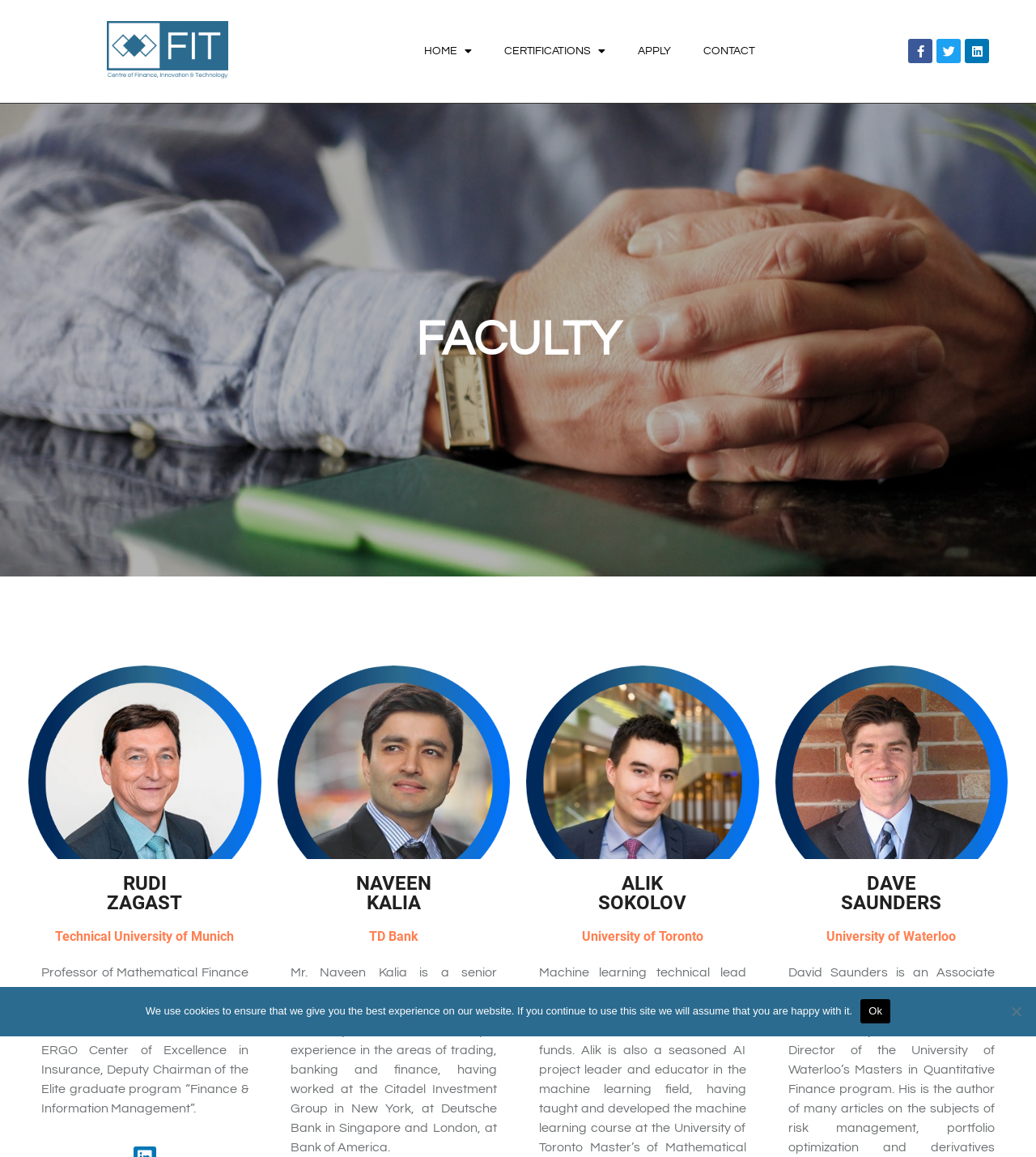Determine the bounding box coordinates of the UI element described by: "CERTIFICATIONS".

[0.471, 0.03, 0.6, 0.058]